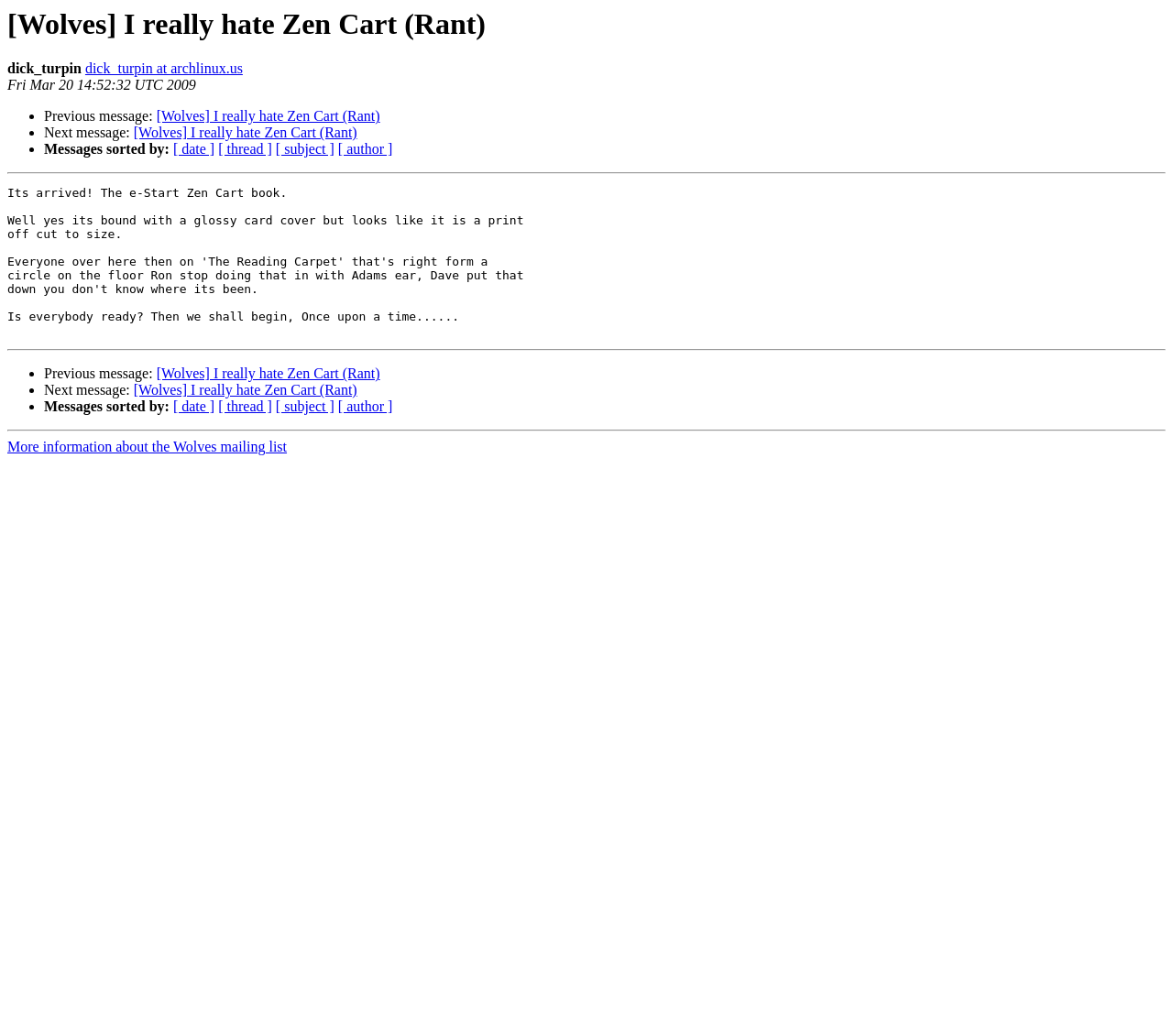Please provide the main heading of the webpage content.

[Wolves] I really hate Zen Cart (Rant)